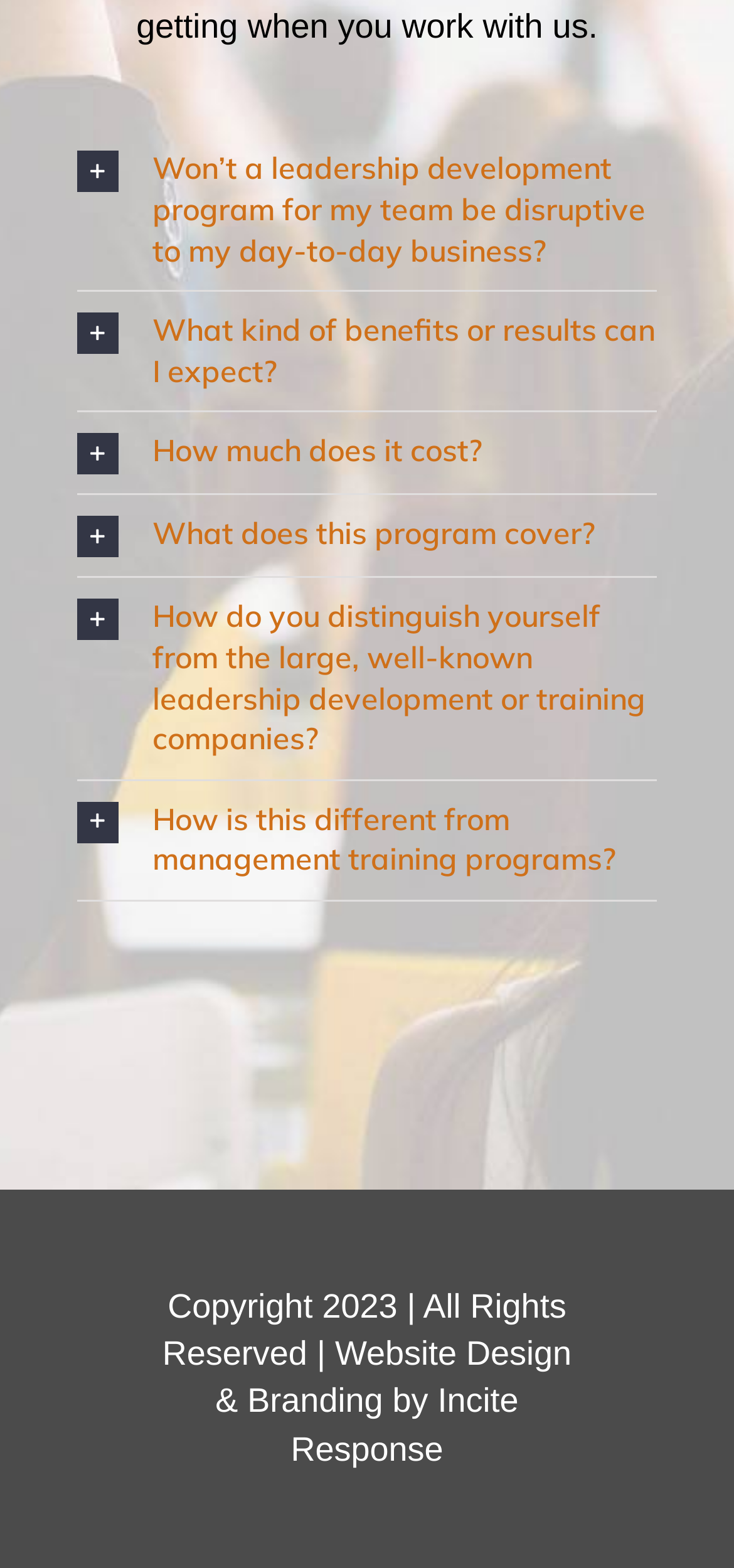Using the image as a reference, answer the following question in as much detail as possible:
How many questions are asked about leadership development programs?

There are six headings on the webpage, each asking a question about leadership development programs, including 'Won’t a leadership development program for my team be disruptive to my day-to-day business?', 'What kind of benefits or results can I expect?', 'How much does it cost?', 'What does this program cover?', 'How do you distinguish yourself from the large, well-known leadership development or training companies?', and 'How is this different from management training programs?'.